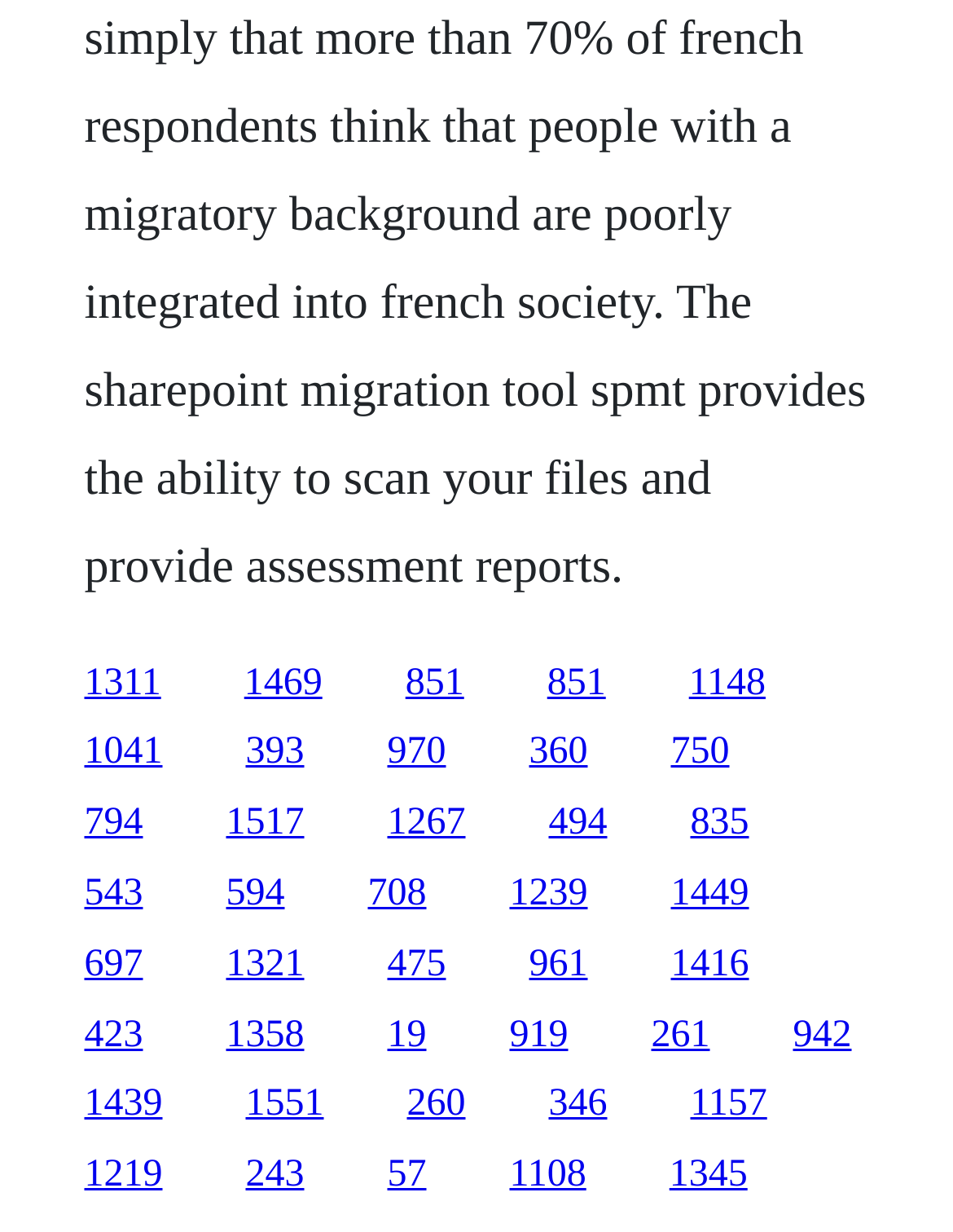What is the vertical position of the first link?
Please respond to the question with a detailed and informative answer.

I looked at the y1 coordinate of the first link element, which is 0.537, indicating its vertical position on the webpage.